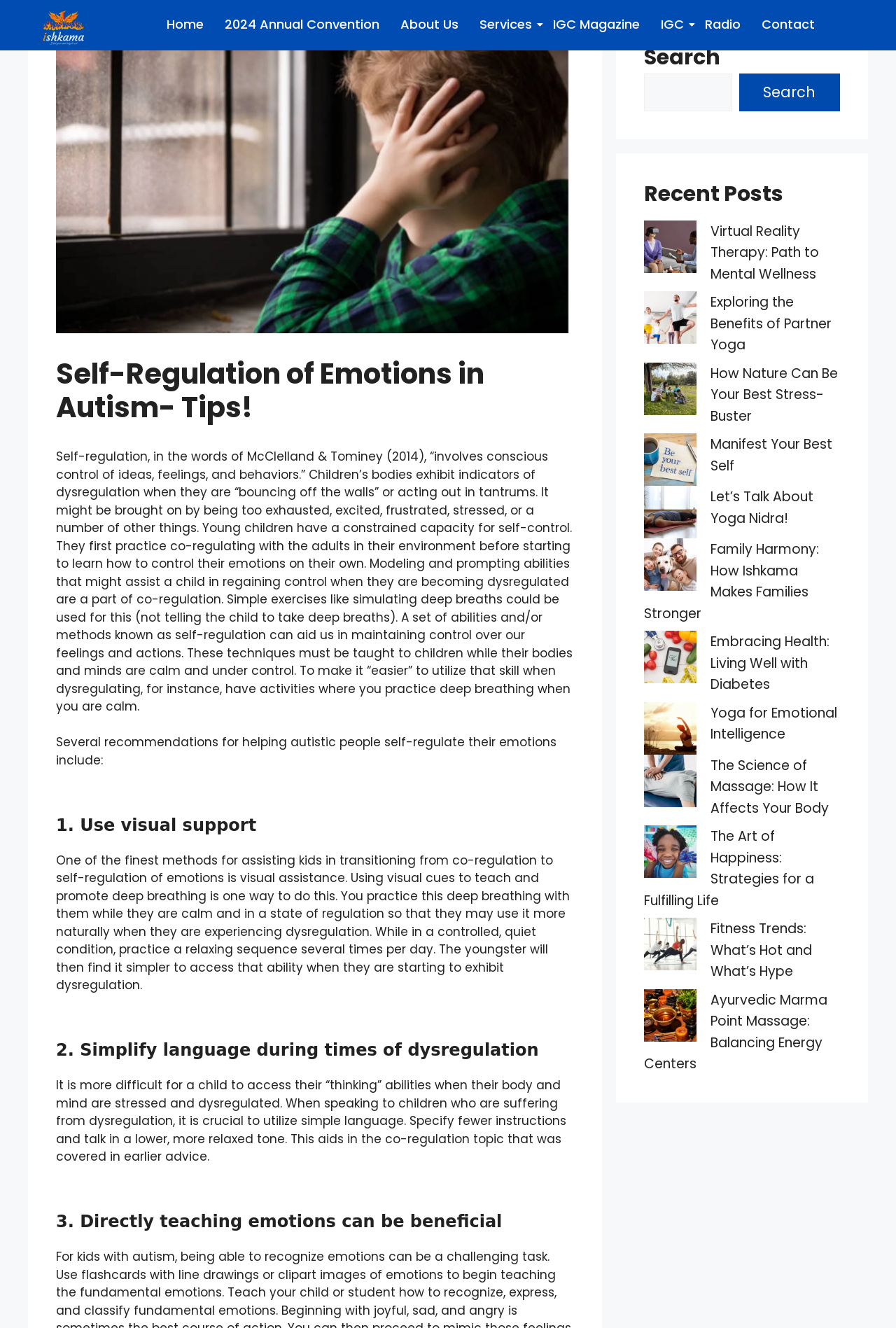Please locate the bounding box coordinates of the element that should be clicked to achieve the given instruction: "Click the 'Concrete Technology' link".

None